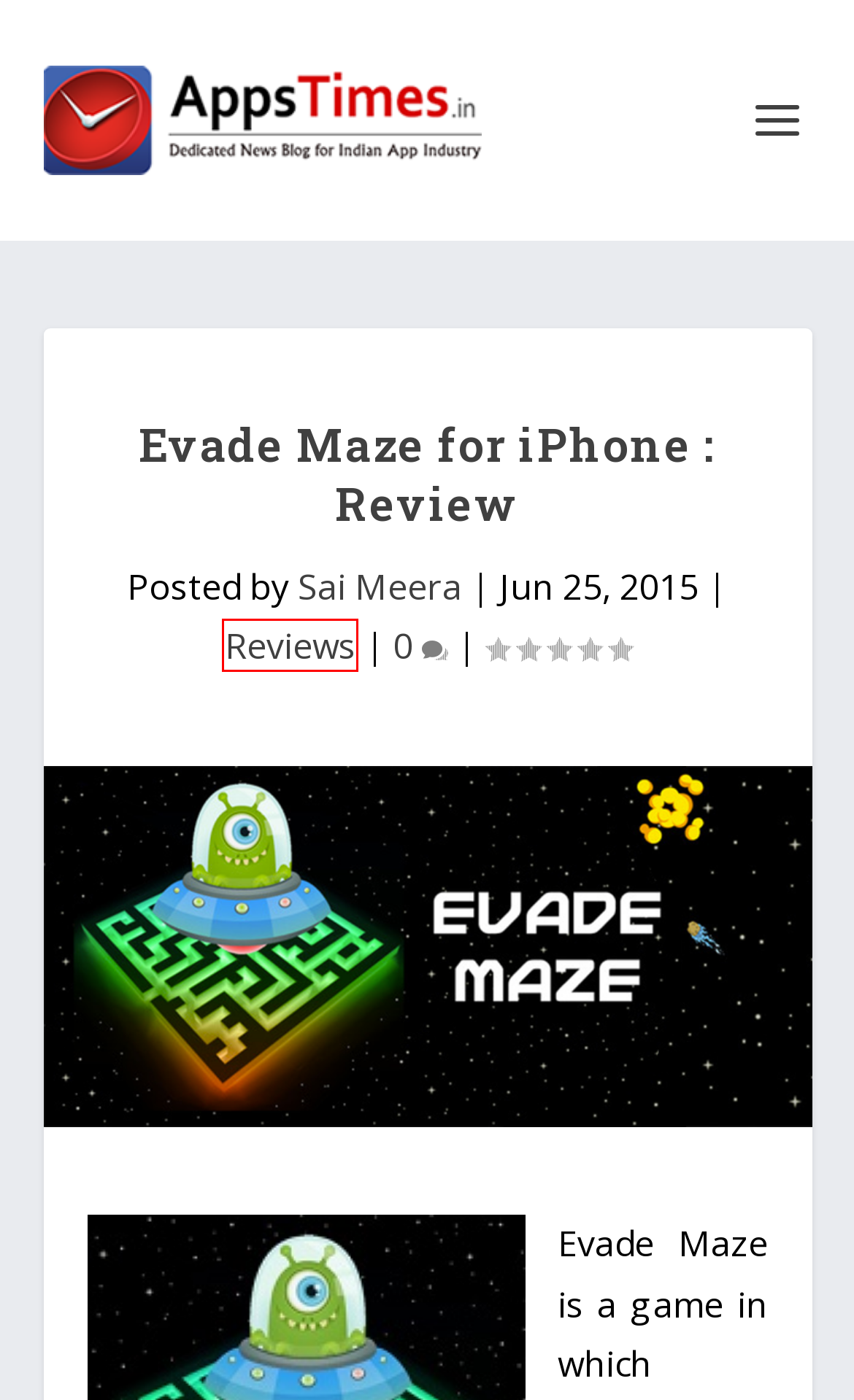Given a webpage screenshot with a UI element marked by a red bounding box, choose the description that best corresponds to the new webpage that will appear after clicking the element. The candidates are:
A. AppsTimes |
B. BlueNotary | AppsTimes
C. Spreadsheet Secrets | AppsTimes
D. Allsides.io | AppsTimes
E. MindShow | AppsTimes
F. Gully Champs: Fantasy Sports | AppsTimes
G. Sai Meera | AppsTimes
H. Reviews | AppsTimes

H